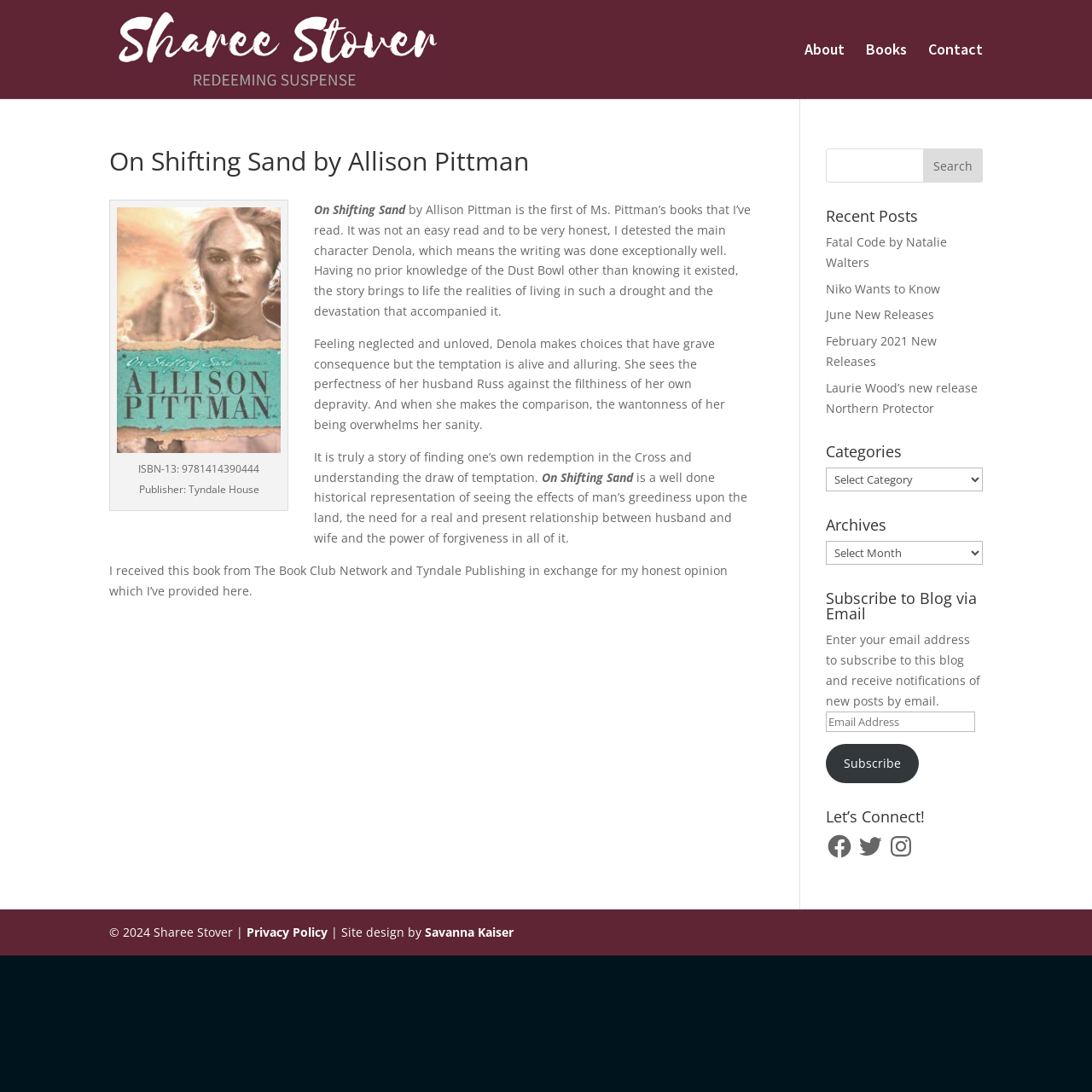Show me the bounding box coordinates of the clickable region to achieve the task as per the instruction: "Read about On Shifting Sand by Allison Pittman".

[0.1, 0.136, 0.689, 0.55]